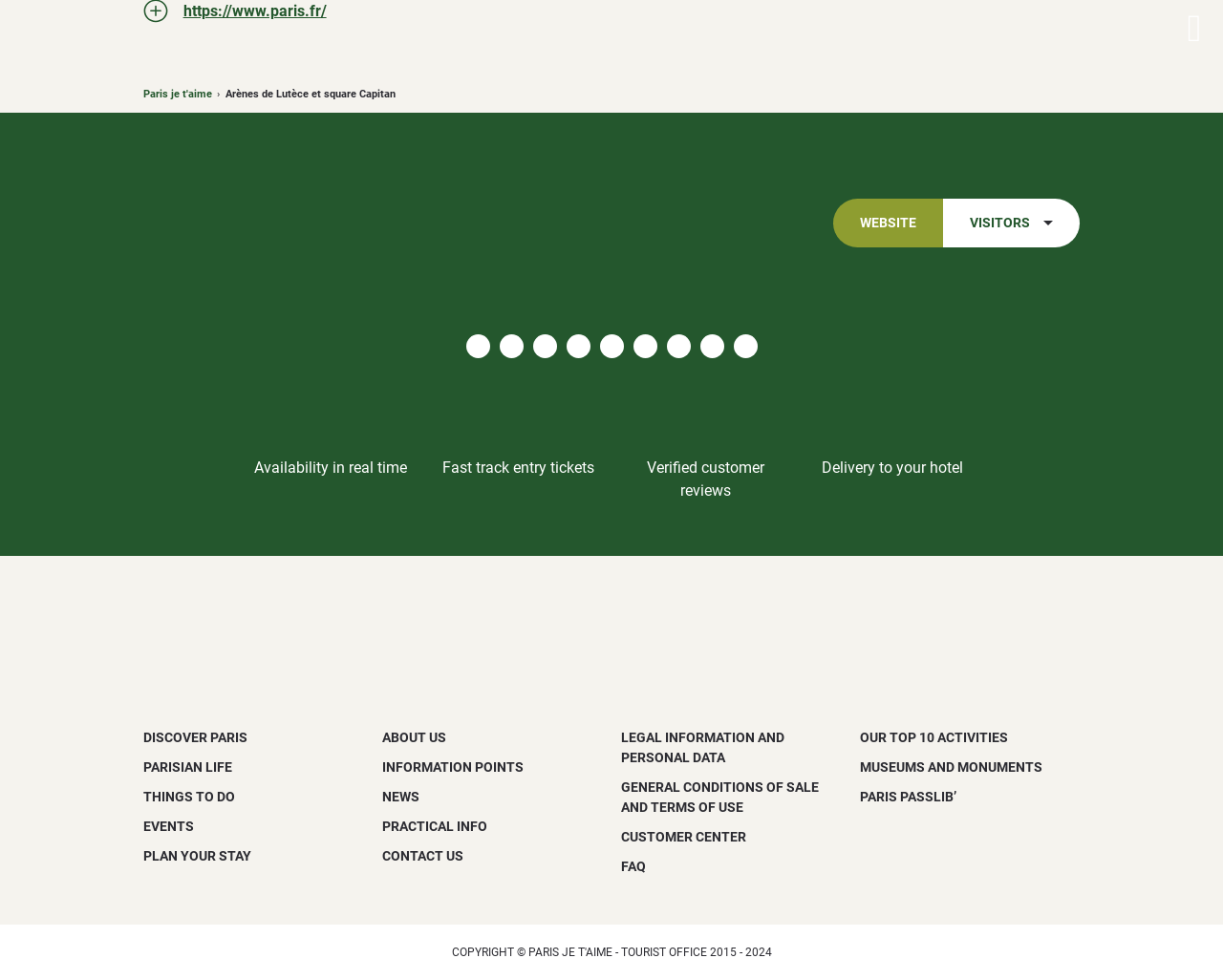Find the bounding box coordinates of the element I should click to carry out the following instruction: "Plan your stay in Paris".

[0.117, 0.865, 0.205, 0.881]